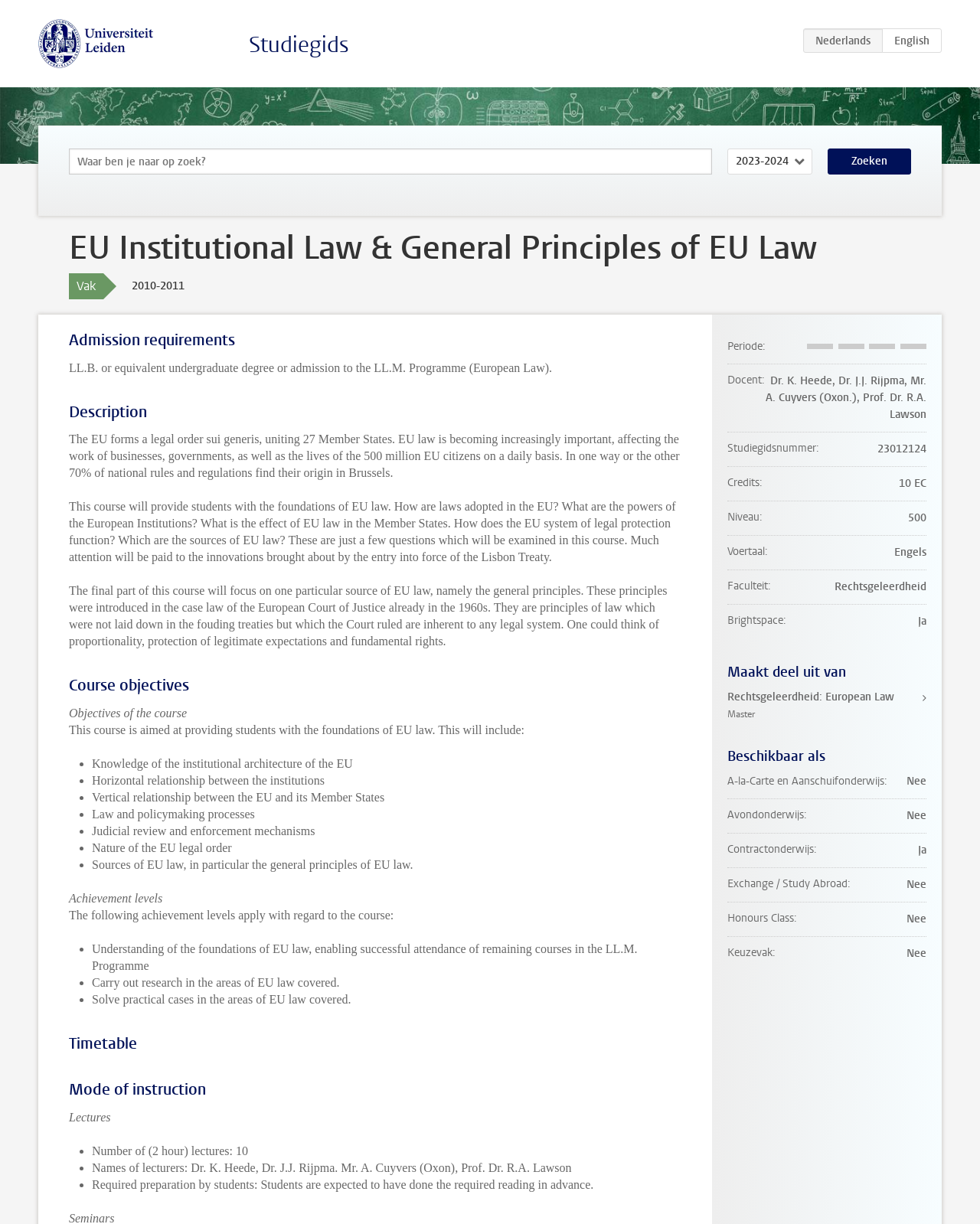Detail the various sections and features present on the webpage.

This webpage is about a course description for "EU Institutional Law & General Principles of EU Law" at the University of Leiden. At the top of the page, there is a logo of the University of Leiden, accompanied by a link to the university's website. Below the logo, there are links to the course guide and a language selection option.

The main content of the page is divided into several sections. The first section provides an overview of the course, including the course title, academic year, and a brief description of the course. The description explains that the course will cover the foundations of EU law, including the institutional architecture of the EU, the relationship between the EU and its member states, and the sources of EU law.

The next section outlines the admission requirements for the course, which include an LL.B. or equivalent undergraduate degree or admission to the LL.M. Programme (European Law). 

Following this, there are sections on the course objectives, which include providing students with the foundations of EU law, and the course description, which outlines the topics that will be covered in the course. These topics include the institutional architecture of the EU, the relationship between the EU and its member states, and the sources of EU law, including the general principles of EU law.

The page also includes sections on the course timetable, mode of instruction, and achievement levels. The mode of instruction includes lectures, and the achievement levels outline the skills and knowledge that students are expected to acquire by the end of the course.

Finally, there is a section that provides additional information about the course, including the names of the lecturers, the required preparation by students, and the course credits.